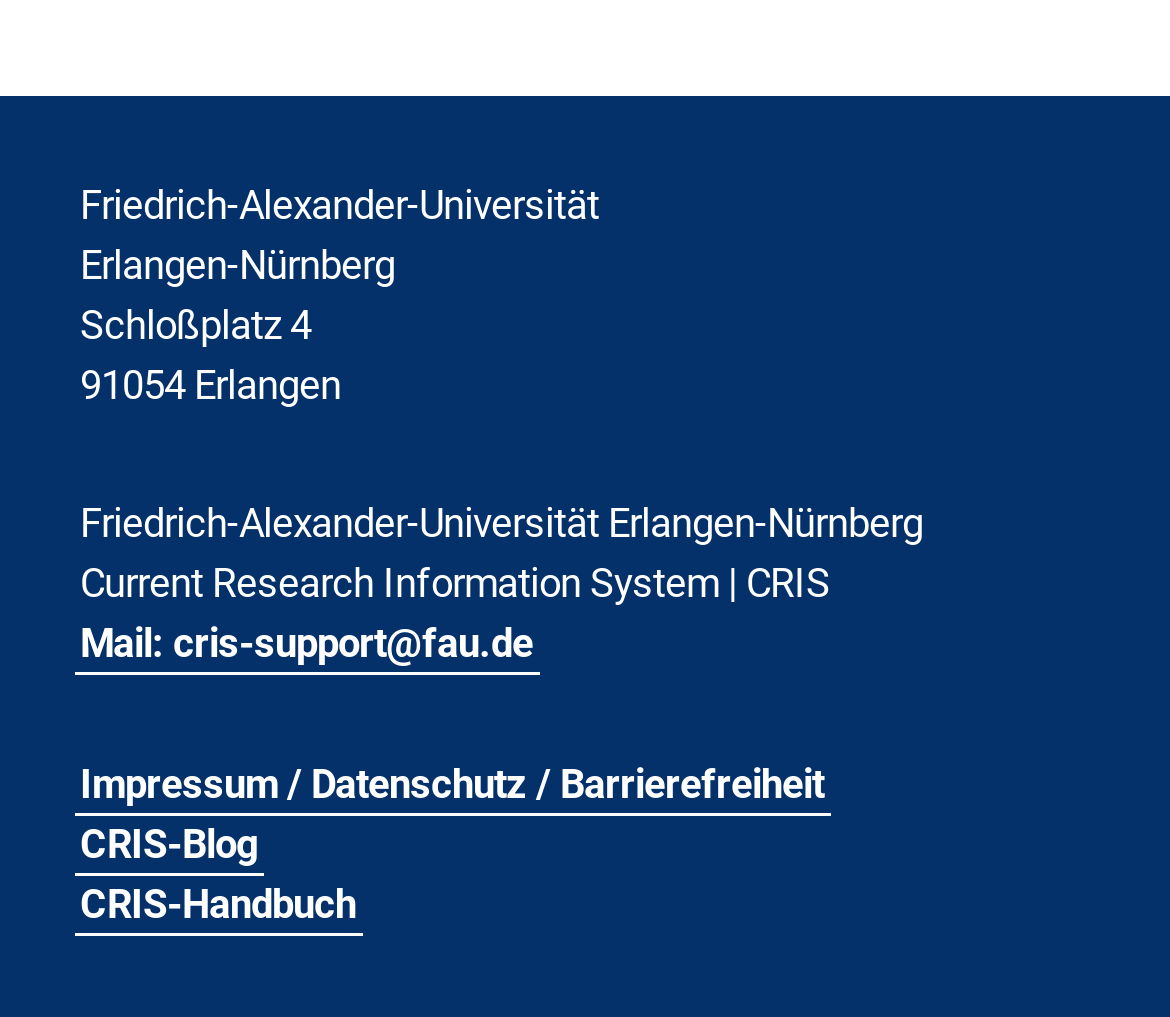Give a concise answer using only one word or phrase for this question:
What is the university's name?

Friedrich-Alexander-Universität